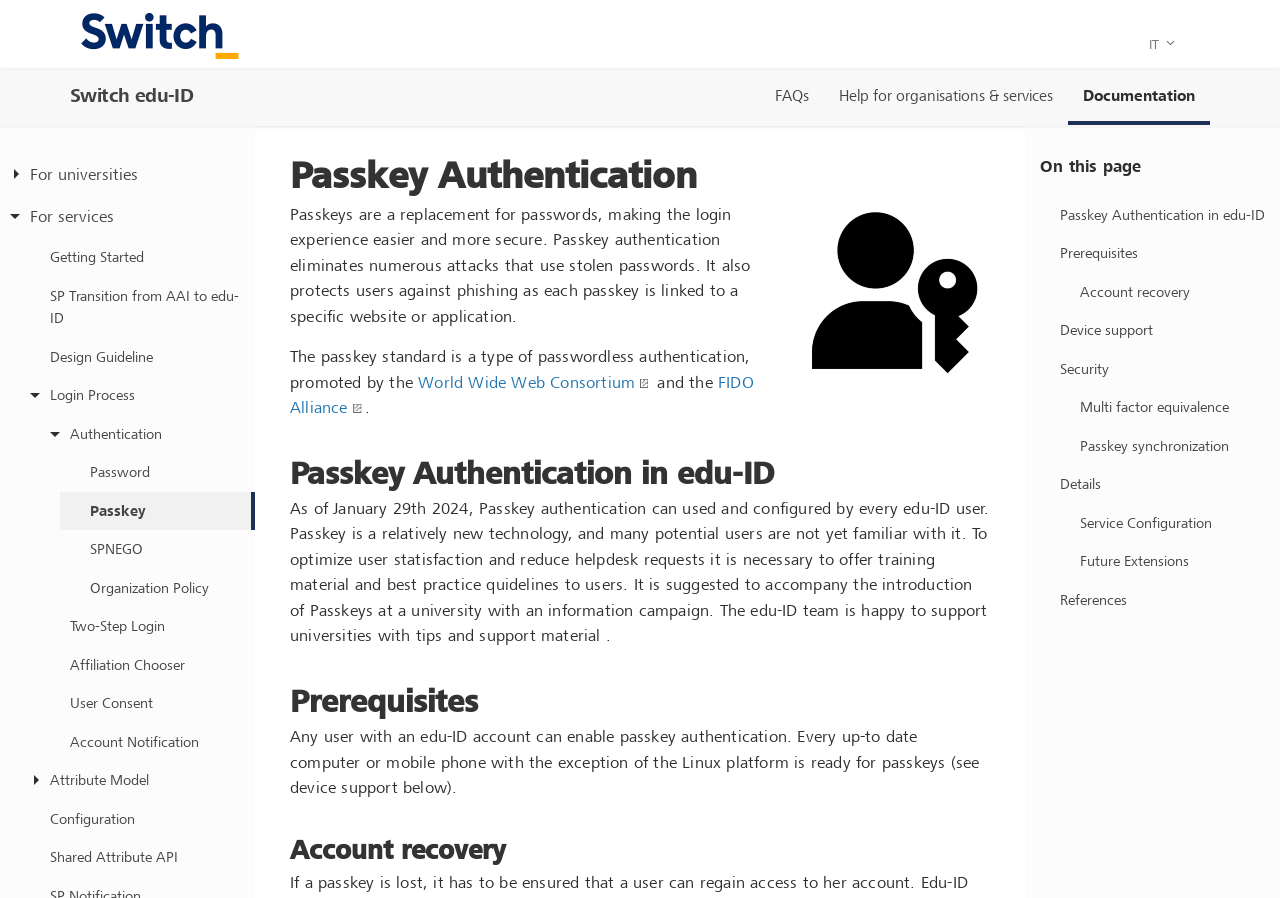Please determine the bounding box coordinates of the section I need to click to accomplish this instruction: "Click SWITCH".

[0.055, 0.014, 0.227, 0.066]